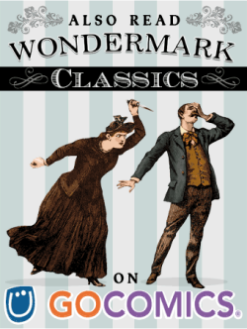What is the purpose of the logo at the bottom?
We need a detailed and exhaustive answer to the question. Please elaborate.

The prominent logo of GoComics at the bottom of the image serves as an invitation to viewers to explore more content related to the 'Wondermark' series, encouraging them to visit the GoComics website or platform to access additional comics or information.